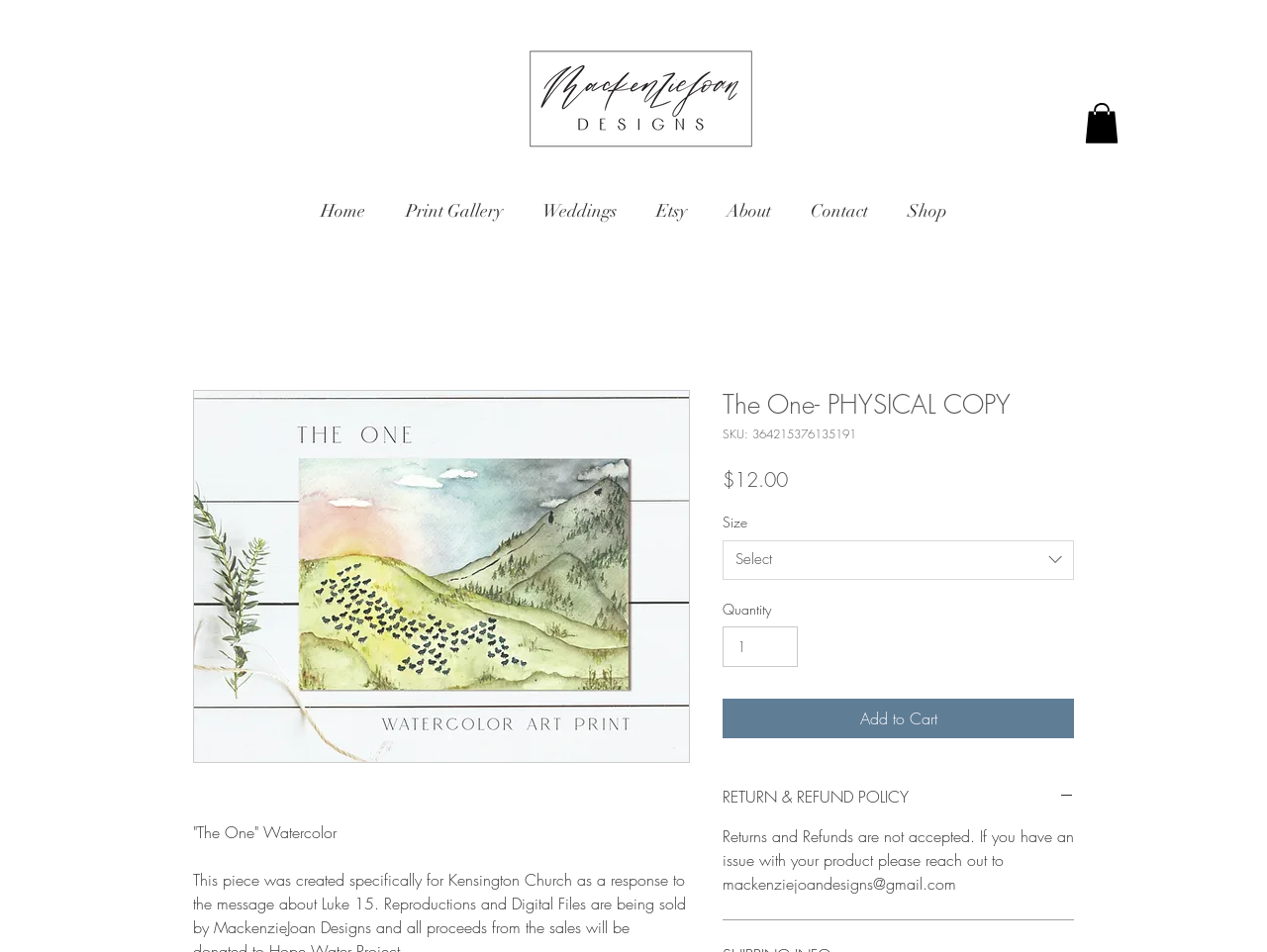Please identify the bounding box coordinates of the area I need to click to accomplish the following instruction: "Select a size from the dropdown list".

[0.57, 0.567, 0.848, 0.609]